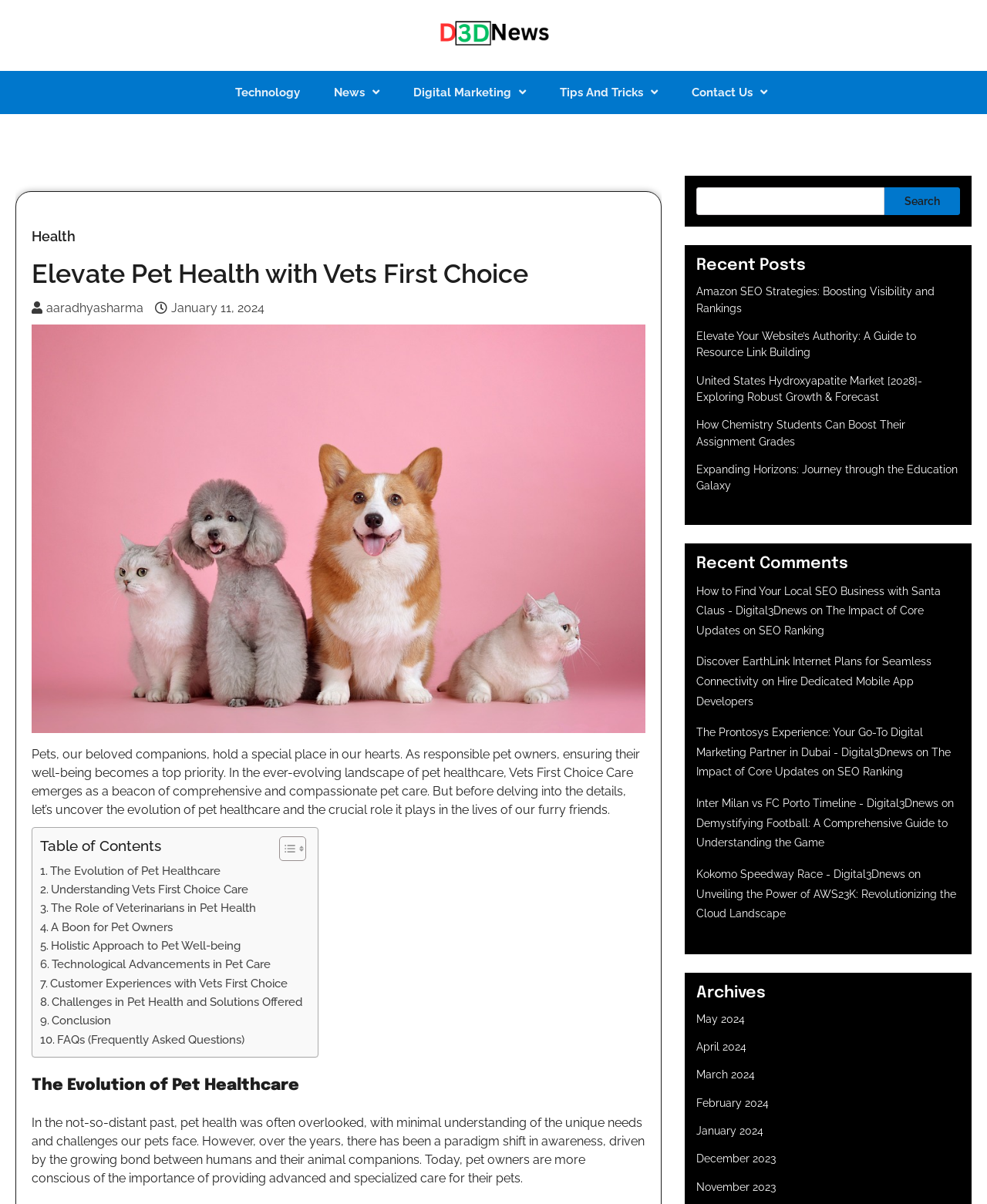Use a single word or phrase to respond to the question:
What is the main topic of the webpage?

Pet healthcare